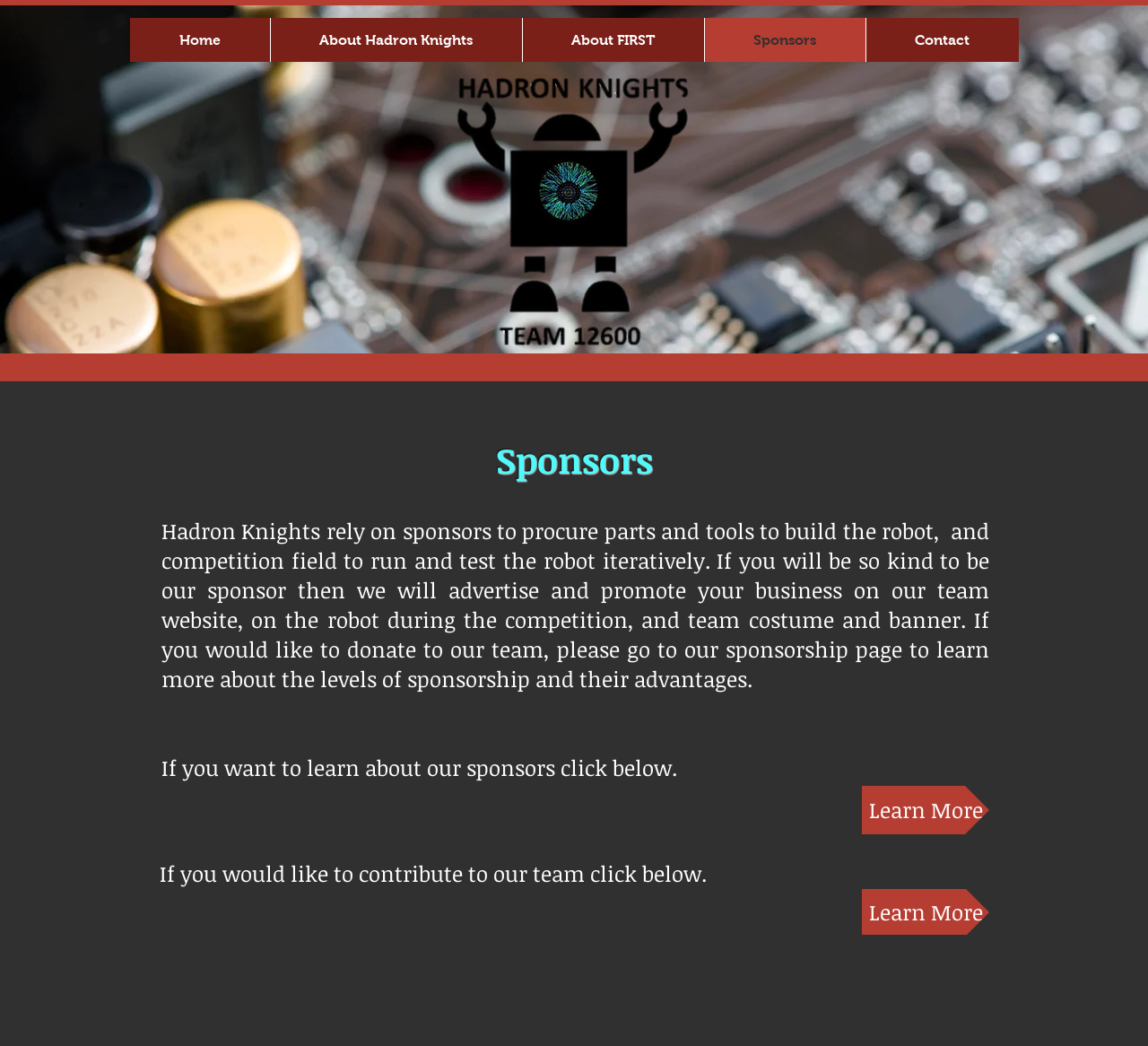Please specify the bounding box coordinates in the format (top-left x, top-left y, bottom-right x, bottom-right y), with all values as floating point numbers between 0 and 1. Identify the bounding box of the UI element described by: Learn More

[0.751, 0.85, 0.862, 0.894]